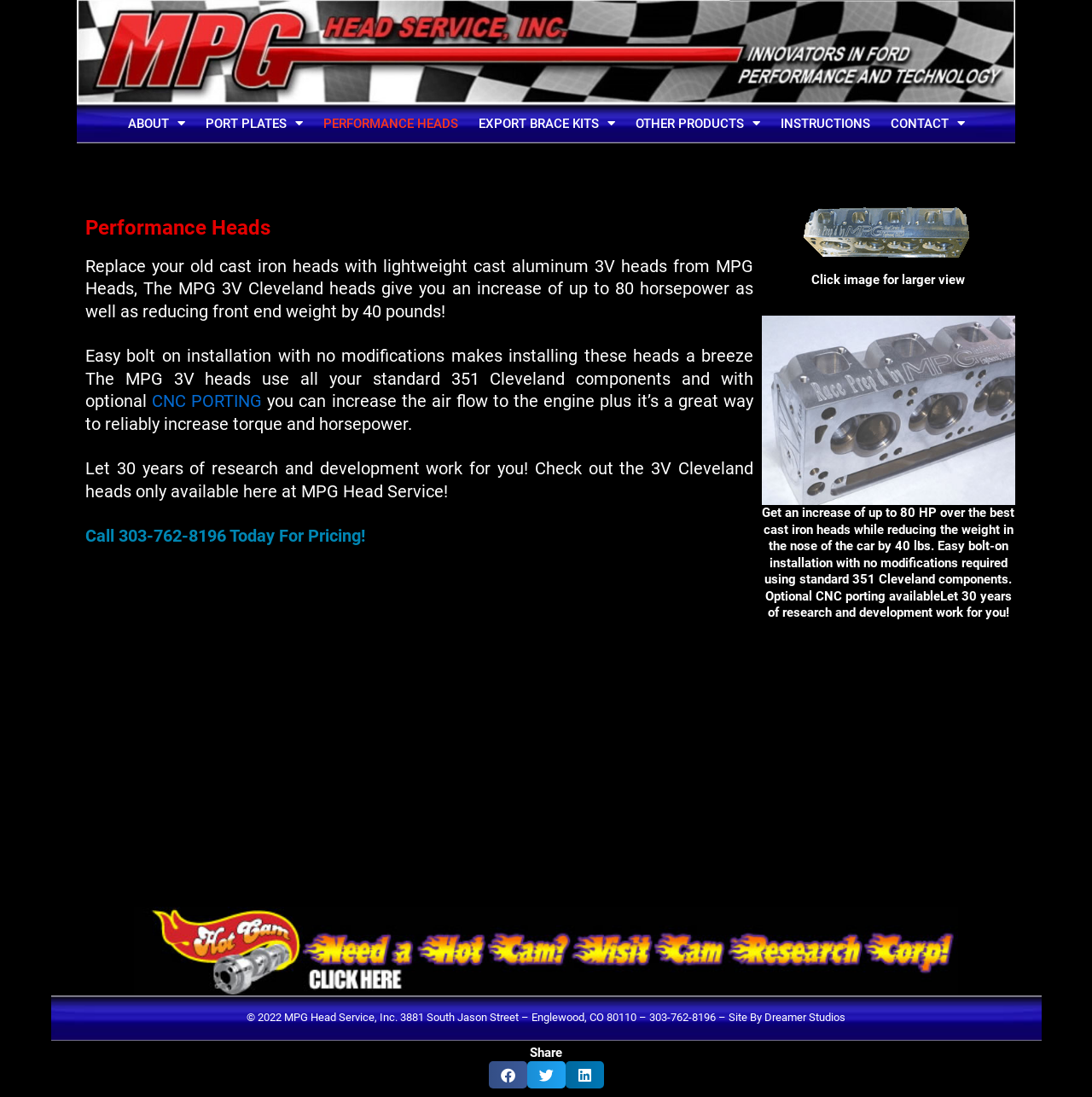Give a one-word or phrase response to the following question: What type of heads does MPG Heads offer?

Cast aluminum 3V heads